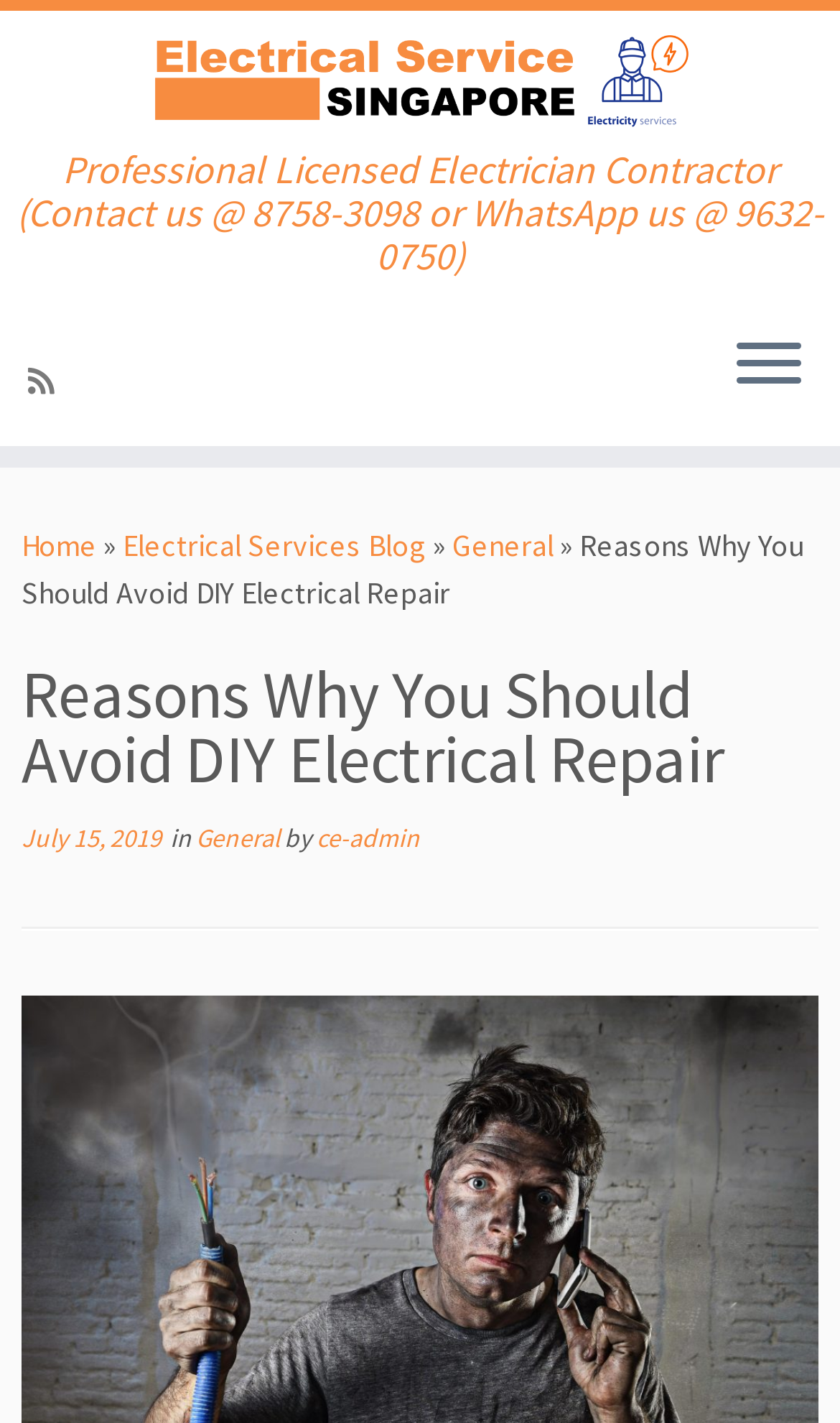Determine the bounding box coordinates of the clickable region to carry out the instruction: "Read the electrical services blog".

[0.146, 0.369, 0.508, 0.396]